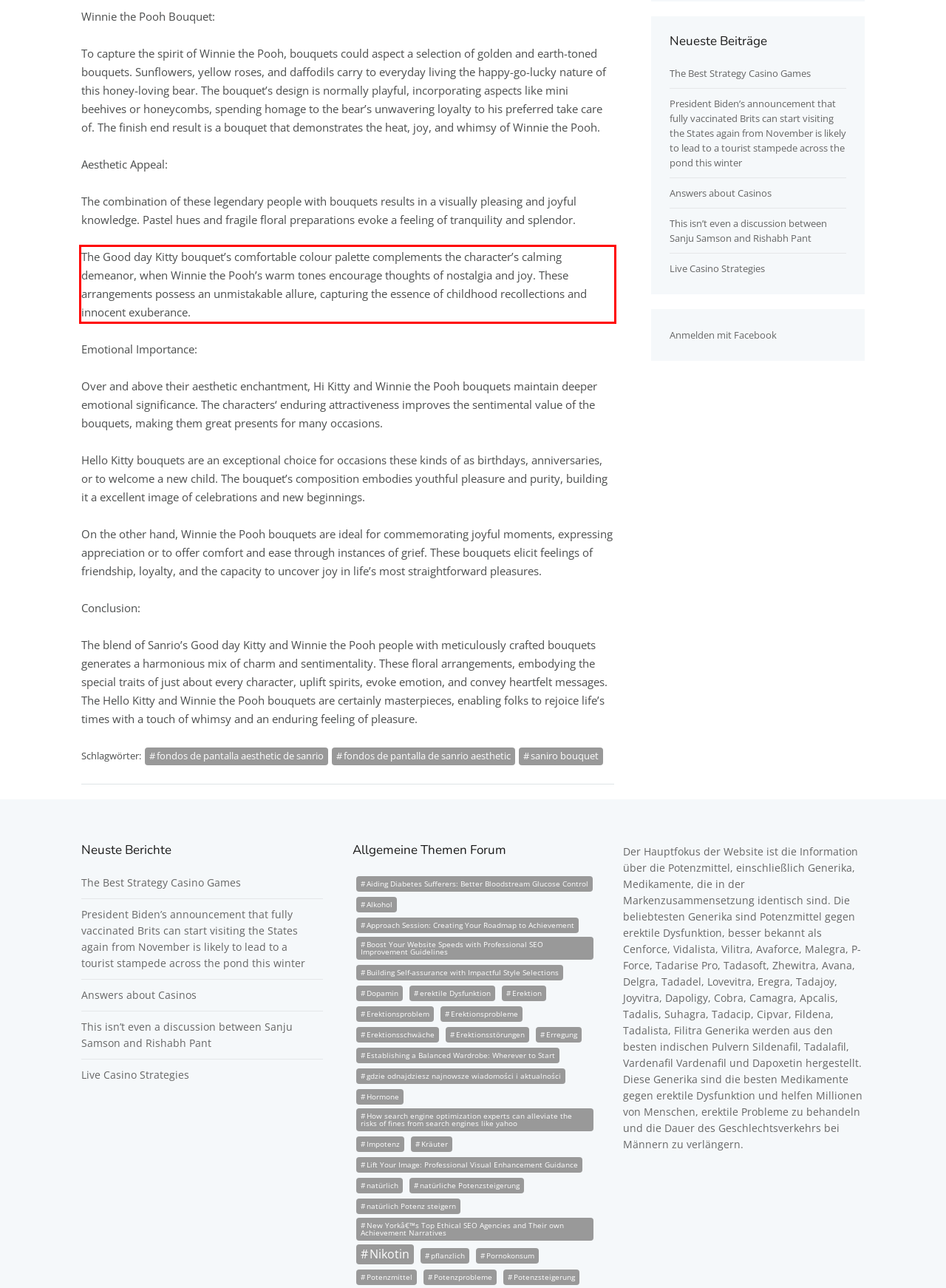Within the screenshot of the webpage, there is a red rectangle. Please recognize and generate the text content inside this red bounding box.

The Good day Kitty bouquet’s comfortable colour palette complements the character’s calming demeanor, when Winnie the Pooh’s warm tones encourage thoughts of nostalgia and joy. These arrangements possess an unmistakable allure, capturing the essence of childhood recollections and innocent exuberance.